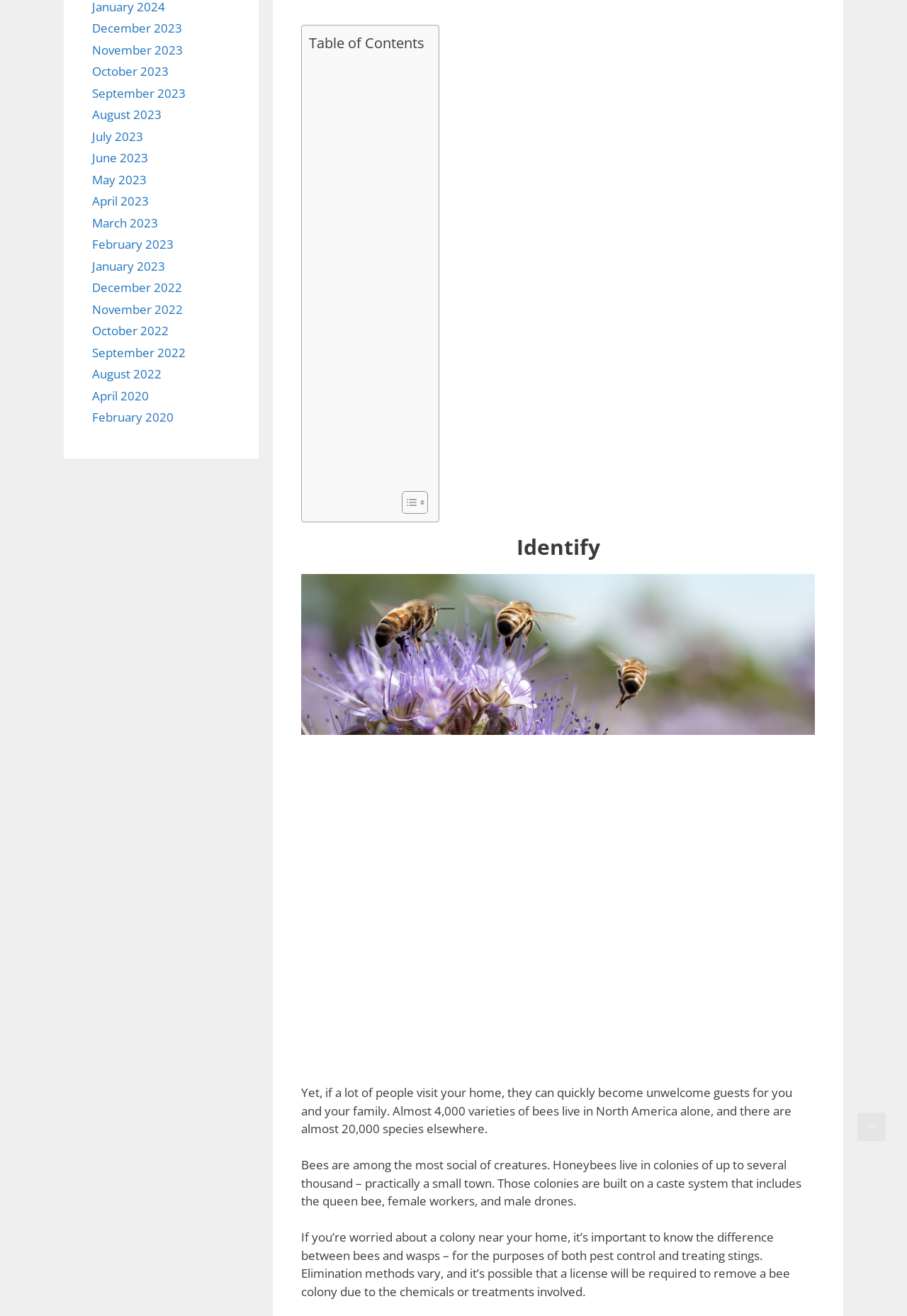Please determine the bounding box coordinates for the element with the description: "Toggle".

[0.431, 0.373, 0.468, 0.391]